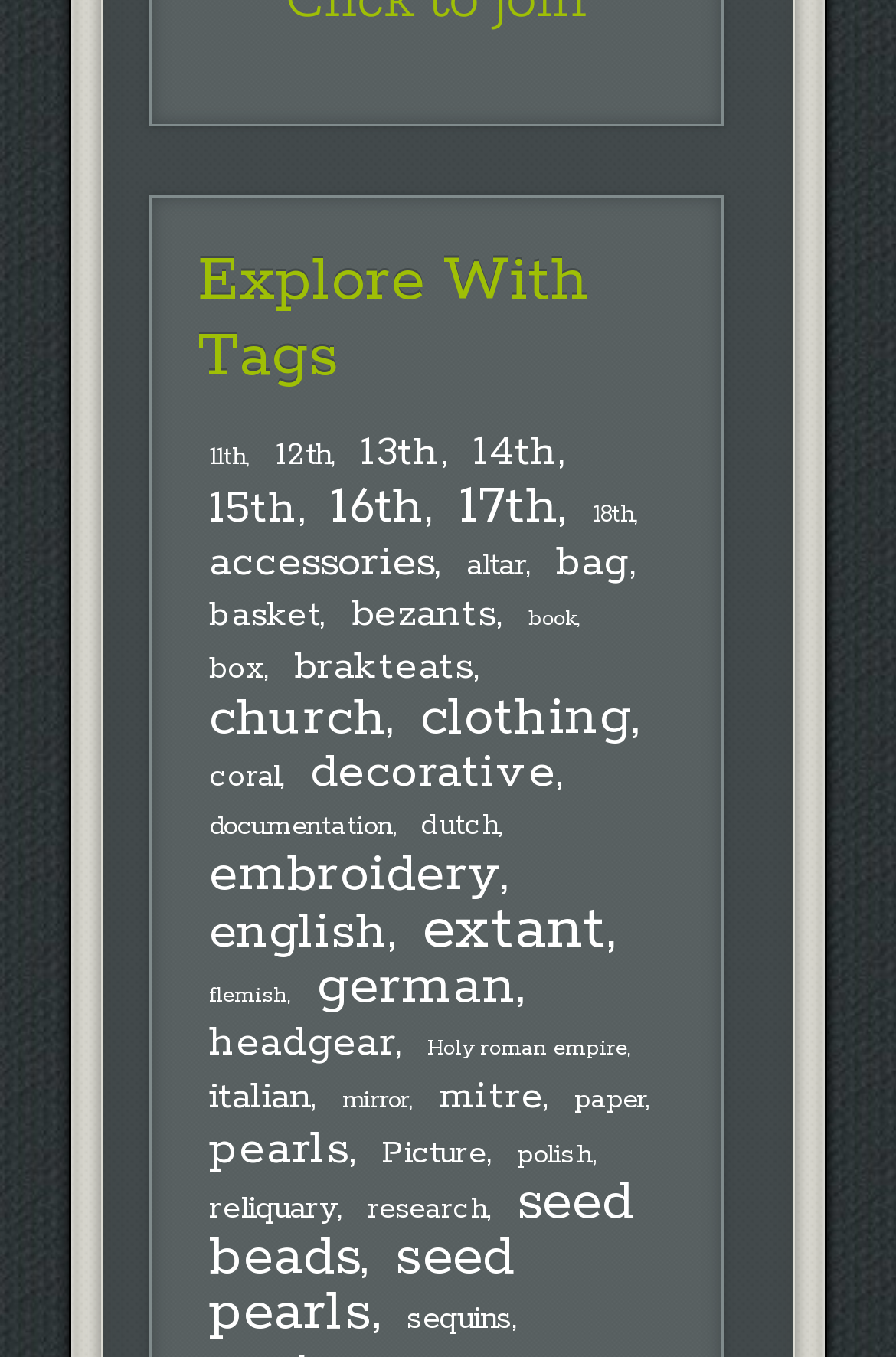Determine the bounding box coordinates of the clickable region to execute the instruction: "View accessories". The coordinates should be four float numbers between 0 and 1, denoted as [left, top, right, bottom].

[0.233, 0.395, 0.51, 0.436]